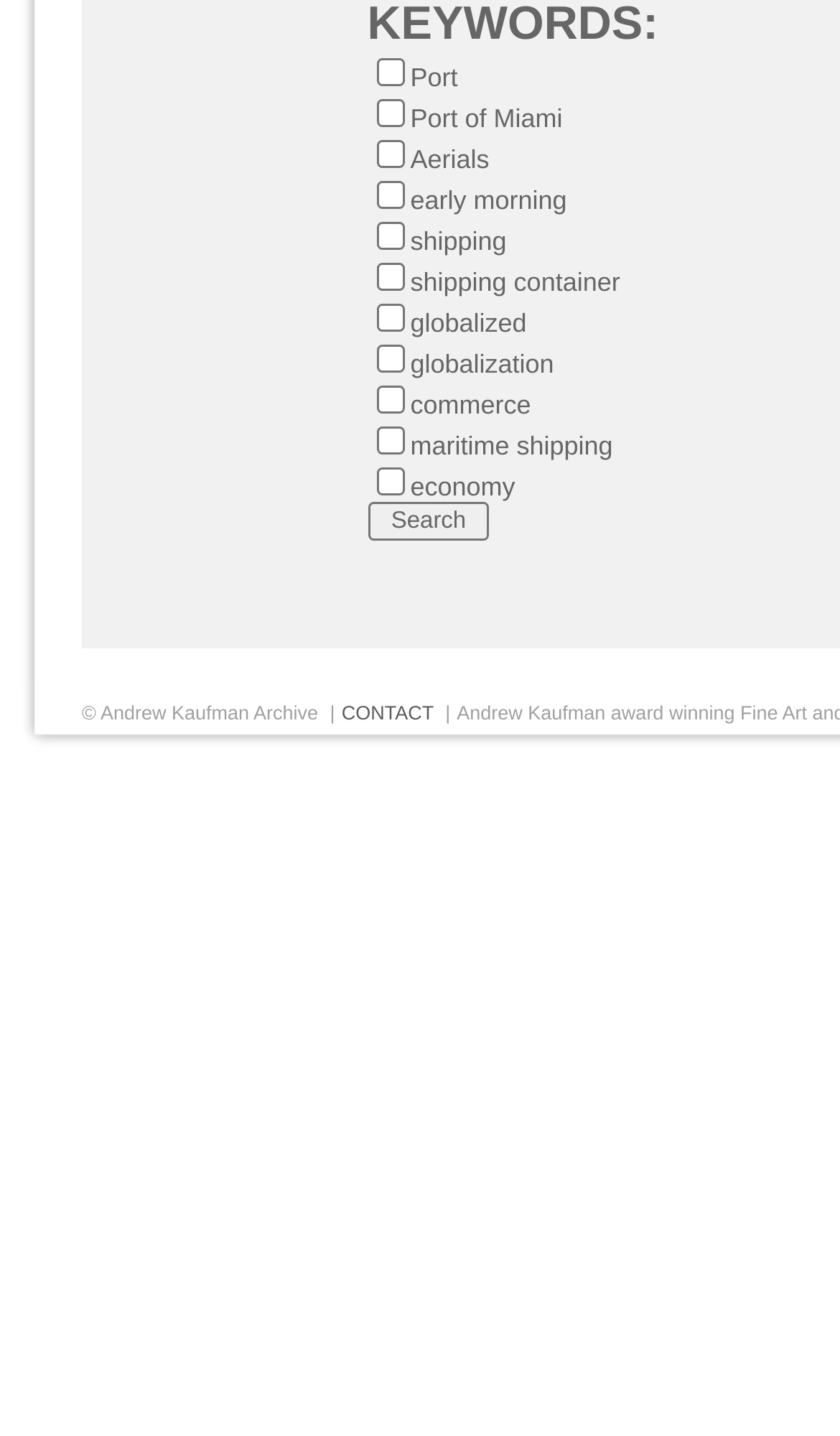Answer this question using a single word or a brief phrase:
How many checkboxes are on the page?

11